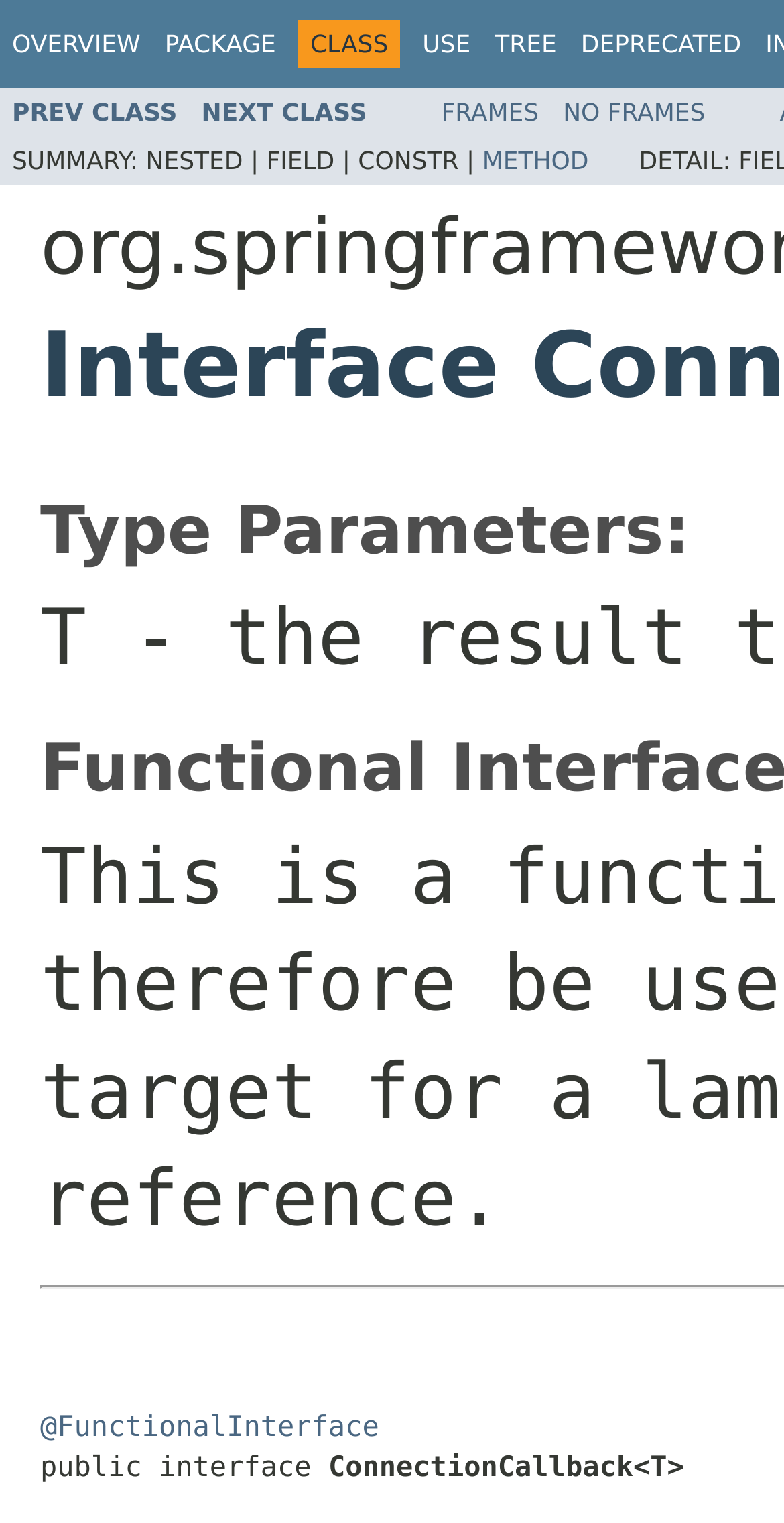Give a short answer using one word or phrase for the question:
How many links are in the top navigation bar?

6